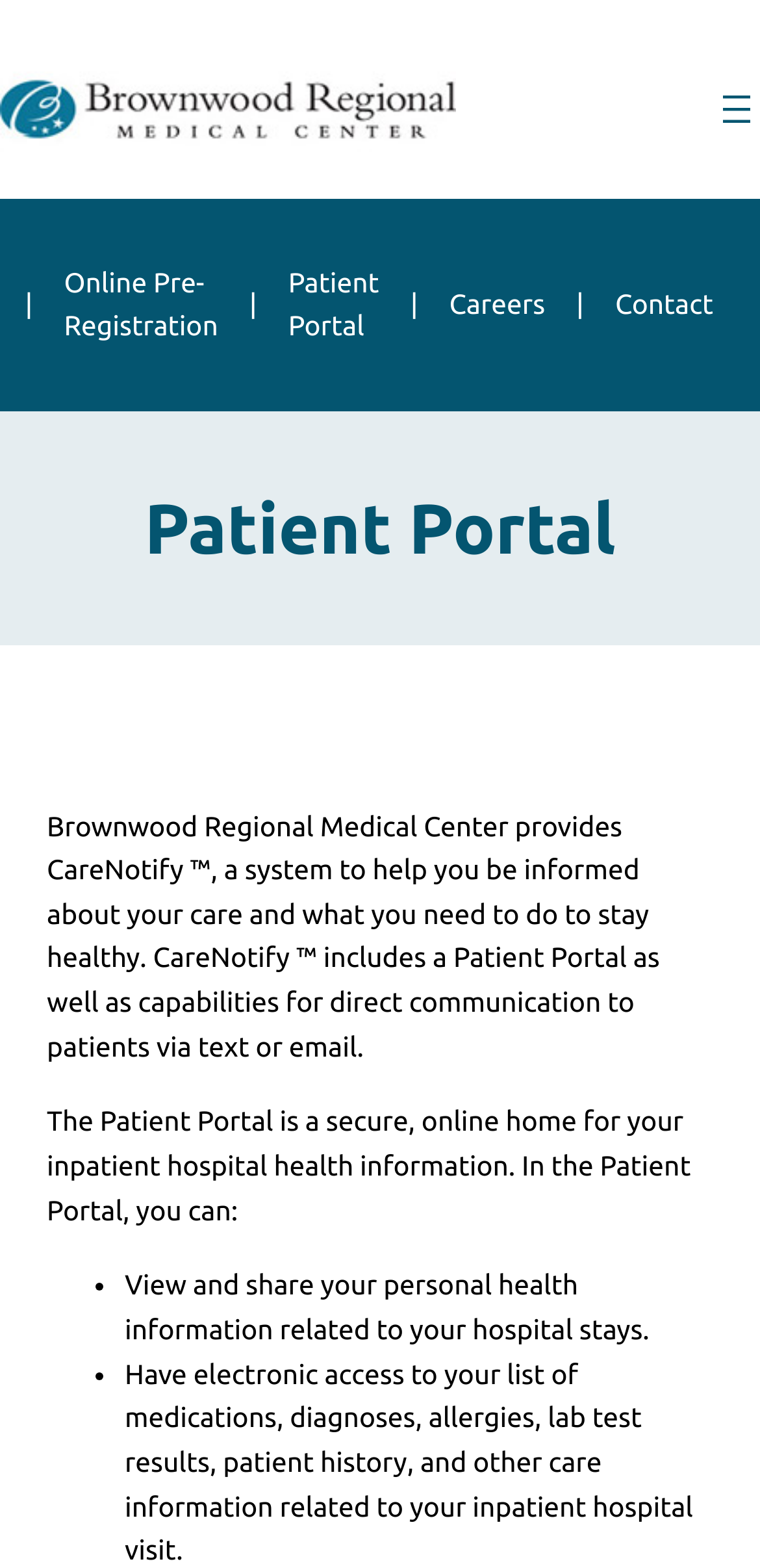Write a detailed summary of the webpage.

The webpage is about the Patient Portal of Brownwood Regional Medical Center, which provides a system called CareNotify to help patients stay informed about their care and health. 

At the top left corner, there is a link to the Brownwood Regional Medical Center's homepage, accompanied by an image of the hospital's logo. Below this, there is a horizontal separator line. 

To the top right, there is a navigation menu with an "Open menu" button, which has a popup dialog. 

The main content of the page is divided into two sections. The first section has a heading "Patient Portal" and a paragraph of text that describes the CareNotify system and its benefits. 

Below this, there are four links: "Online Pre-Registration", "Patient Portal", "Careers", and "Contact", separated by vertical lines. 

The second section has a heading "Patient Portal" again, and a paragraph of text that explains the features of the Patient Portal, including viewing and sharing personal health information, and accessing medication lists, diagnoses, allergies, lab test results, and other care information. 

This section also has a bulleted list with two items, each describing a feature of the Patient Portal. 

At the bottom right corner, there is an image with a "ToUp Icon".